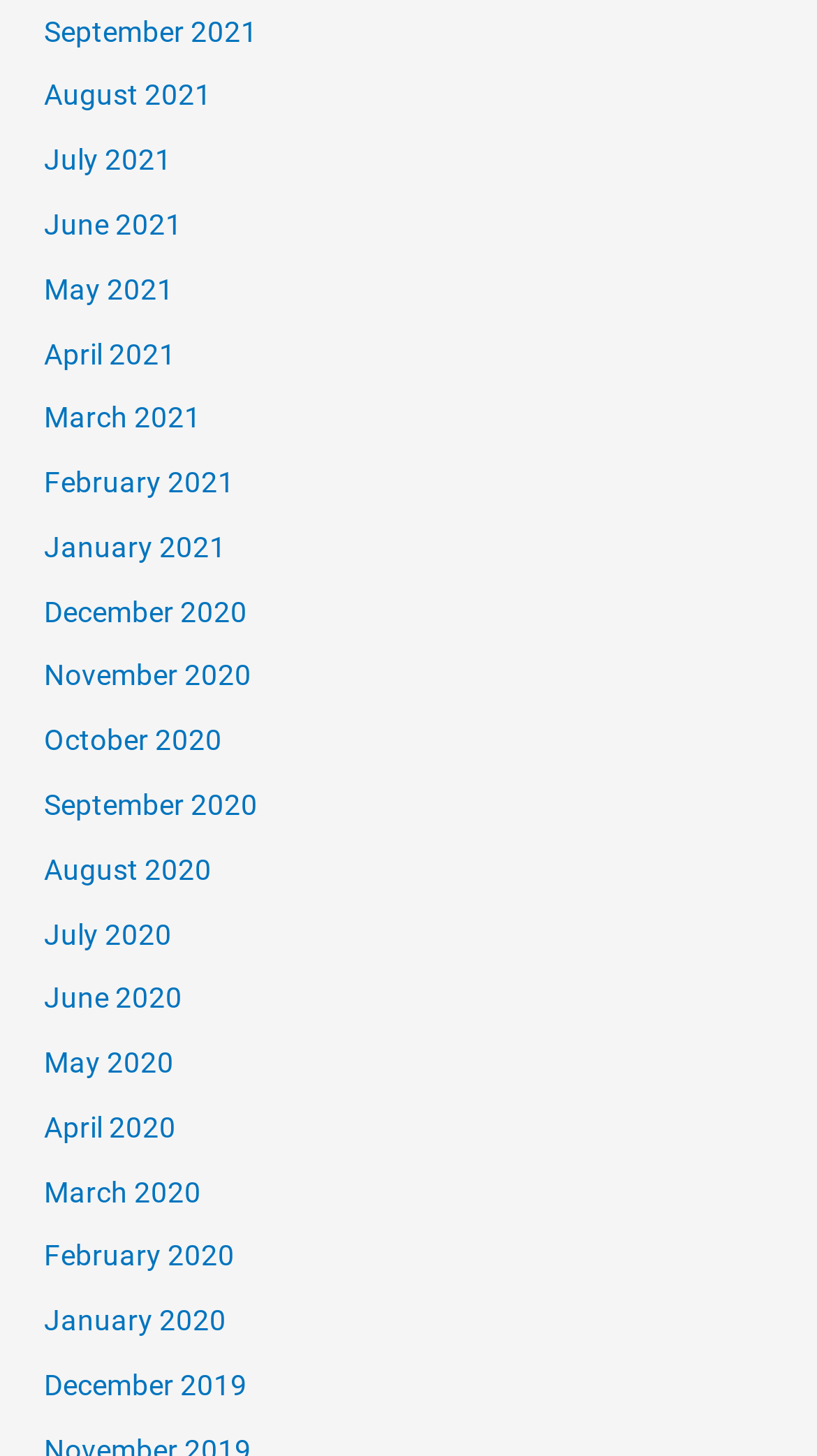Determine the bounding box coordinates of the target area to click to execute the following instruction: "browse December 2019."

[0.054, 0.94, 0.303, 0.963]